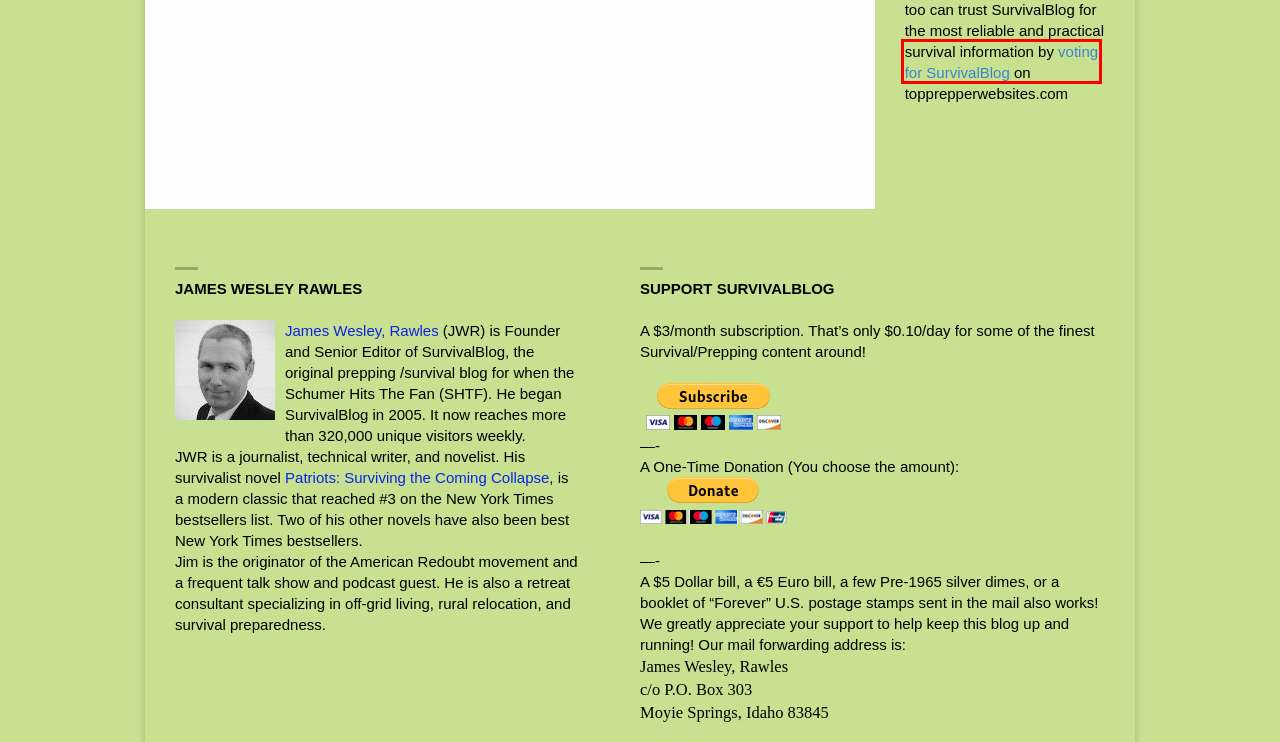You are given a screenshot of a webpage with a red bounding box around an element. Choose the most fitting webpage description for the page that appears after clicking the element within the red bounding box. Here are the candidates:
A. SurvivalBlog.com - The Daily Web Log for Prepared Individuals Living in Uncertain Times.
B. SurvivalBlog Staff Biographies - SurvivalBlog.com
C. Why I Left Amazon -- And How You Can Help Starve The Beast
D. The SurvivalBlog Bookshelf - SurvivalBlog.com
E. September 27, 2022 - SurvivalBlog.com
F. September 3, 2022 - SurvivalBlog.com
G. September 21, 2022 - SurvivalBlog.com
H. Top Site Voting Gateway

H